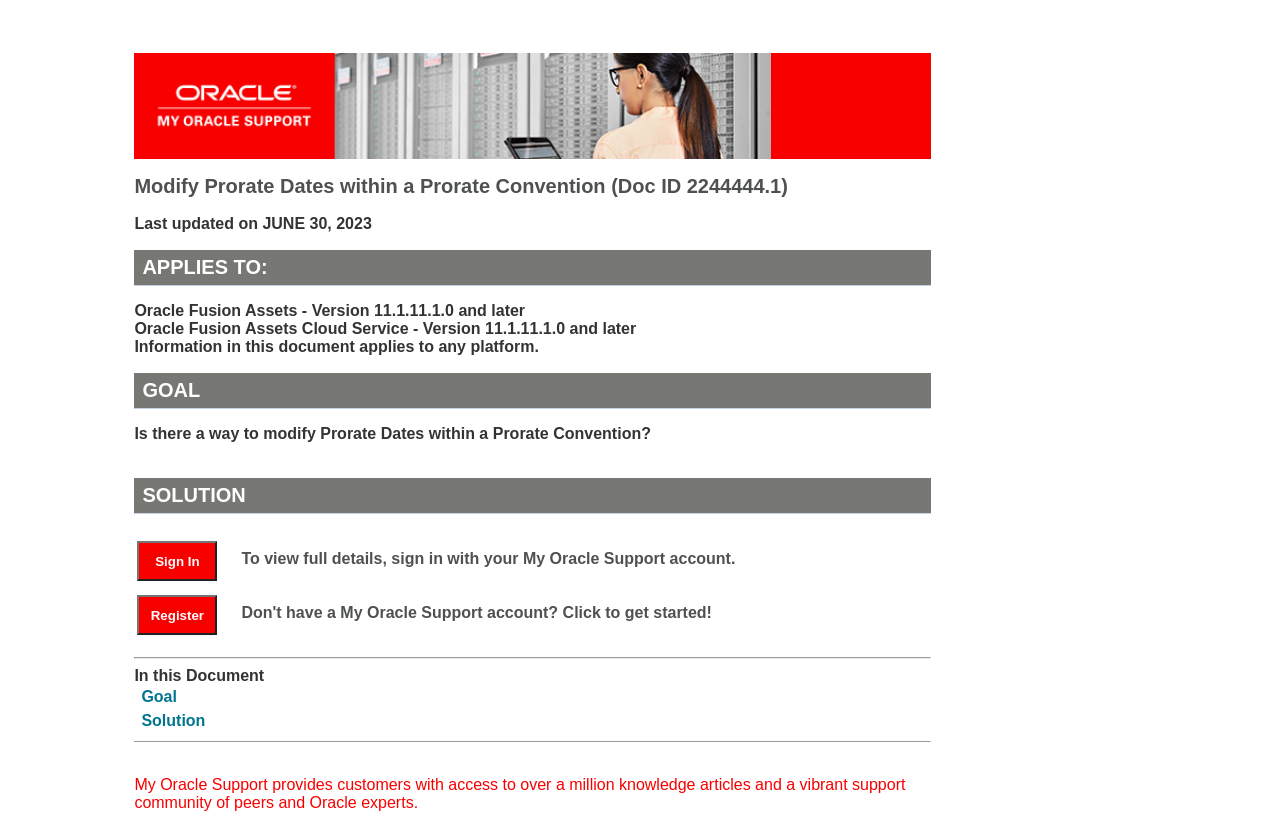Please provide the main heading of the webpage content.

Modify Prorate Dates within a Prorate Convention (Doc ID 2244444.1)